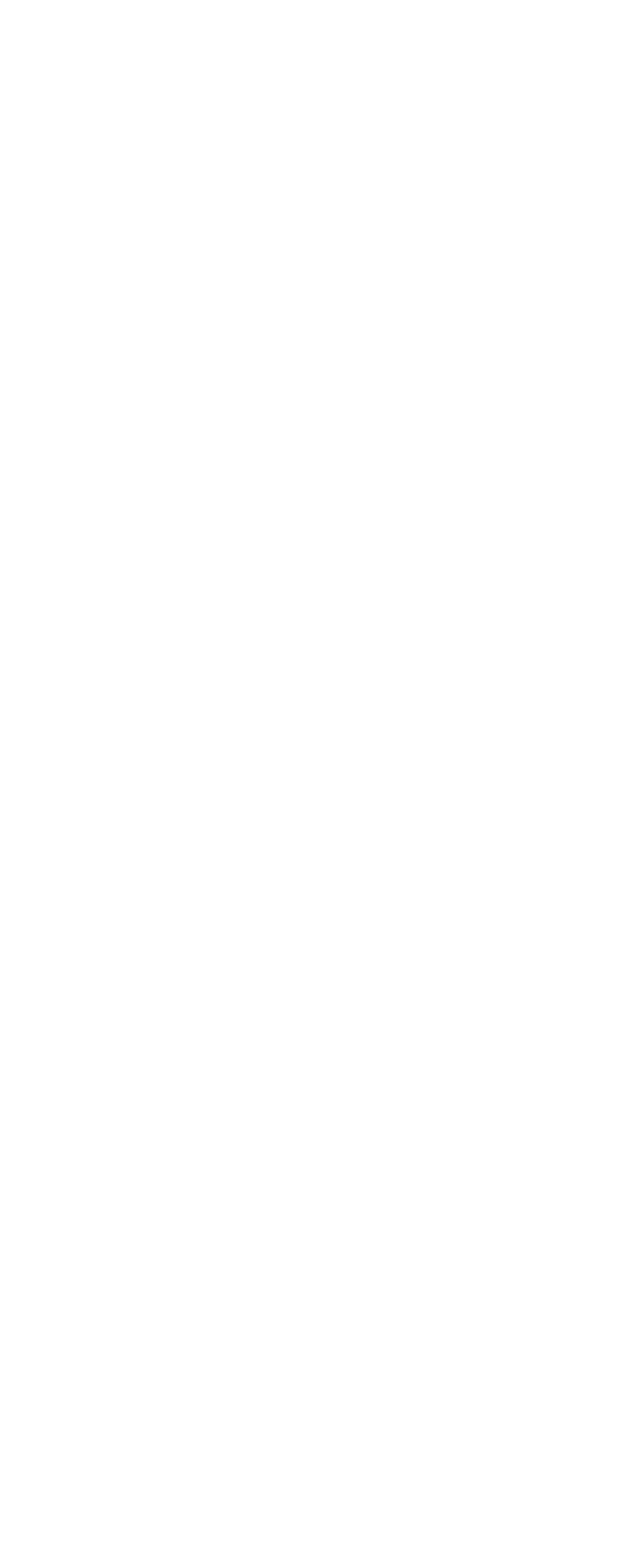For the following element description, predict the bounding box coordinates in the format (top-left x, top-left y, bottom-right x, bottom-right y). All values should be floating point numbers between 0 and 1. Description: PHONE

[0.221, 0.36, 0.364, 0.384]